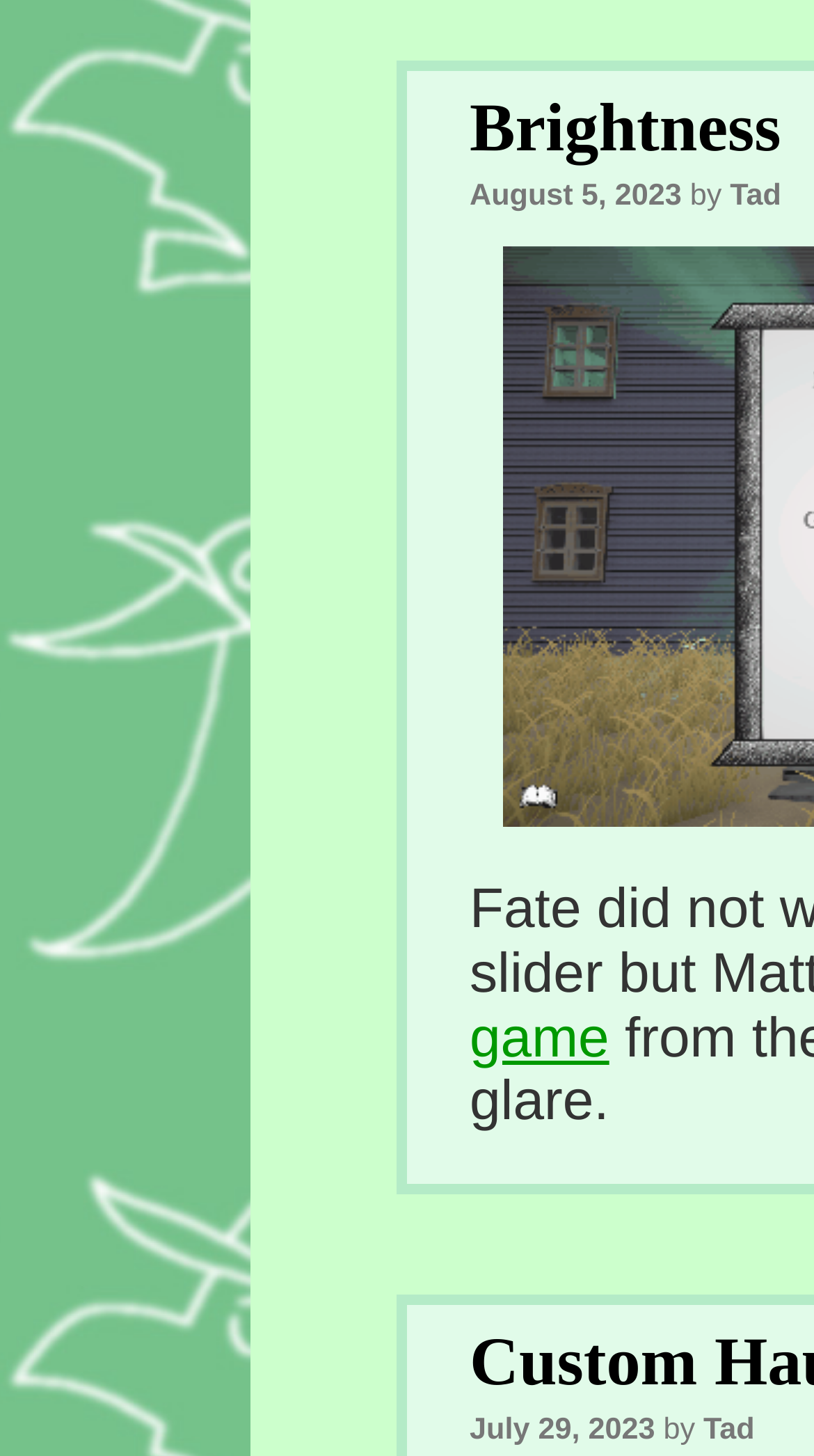Using the information in the image, give a detailed answer to the following question: What is the date of the first post?

I found the date by looking at the text 'August 5, 2023' which is located near the top of the page, next to the time '3:49 pm'.